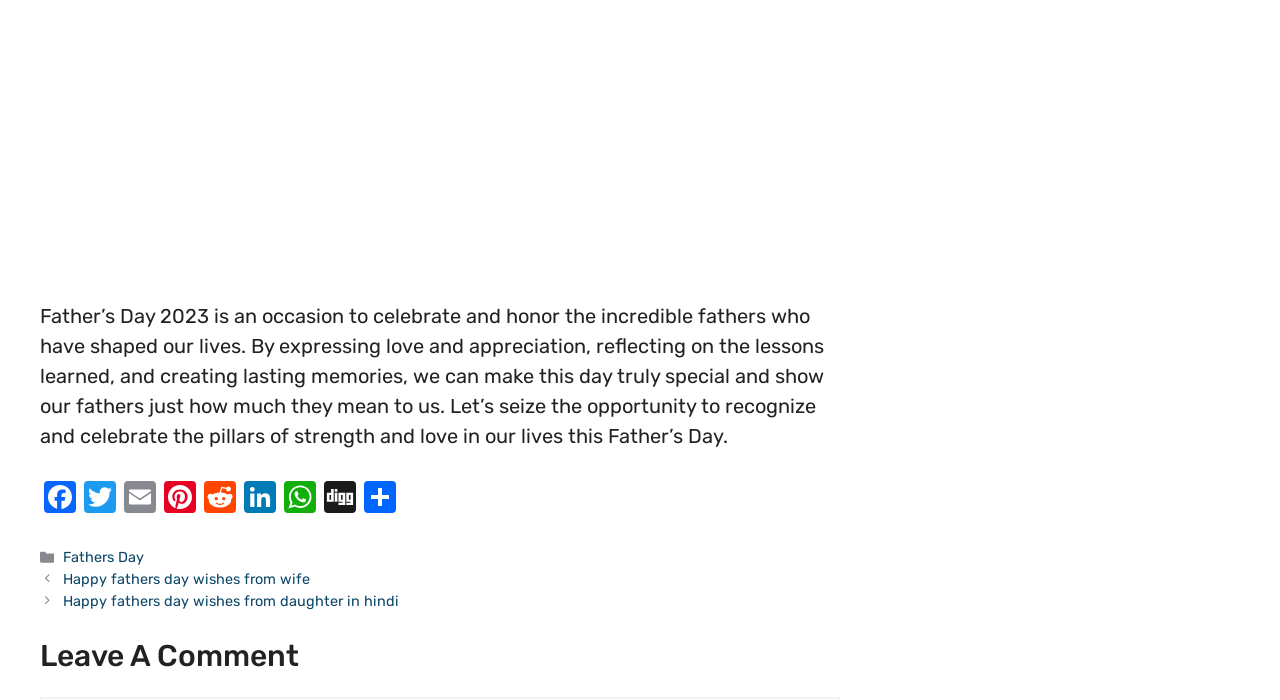Find the bounding box coordinates of the element's region that should be clicked in order to follow the given instruction: "Leave a comment". The coordinates should consist of four float numbers between 0 and 1, i.e., [left, top, right, bottom].

[0.031, 0.911, 0.656, 0.967]